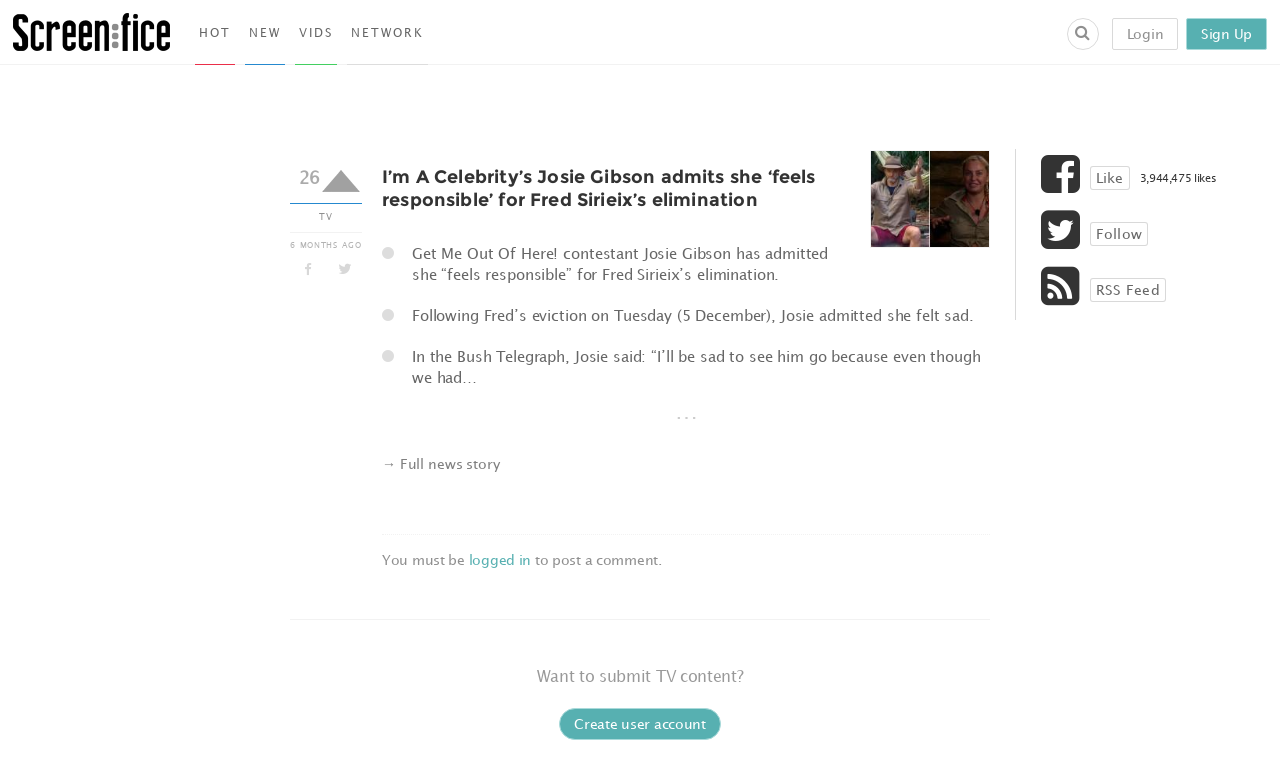Bounding box coordinates are specified in the format (top-left x, top-left y, bottom-right x, bottom-right y). All values are floating point numbers bounded between 0 and 1. Please provide the bounding box coordinate of the region this sentence describes: RSS Feed

[0.851, 0.359, 0.911, 0.39]